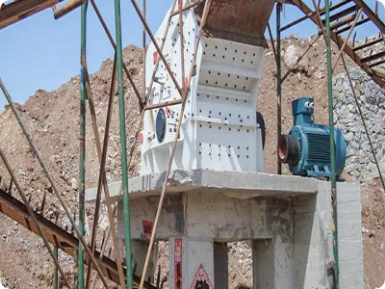What is the machine mounted on?
Refer to the image and respond with a one-word or short-phrase answer.

Concrete base